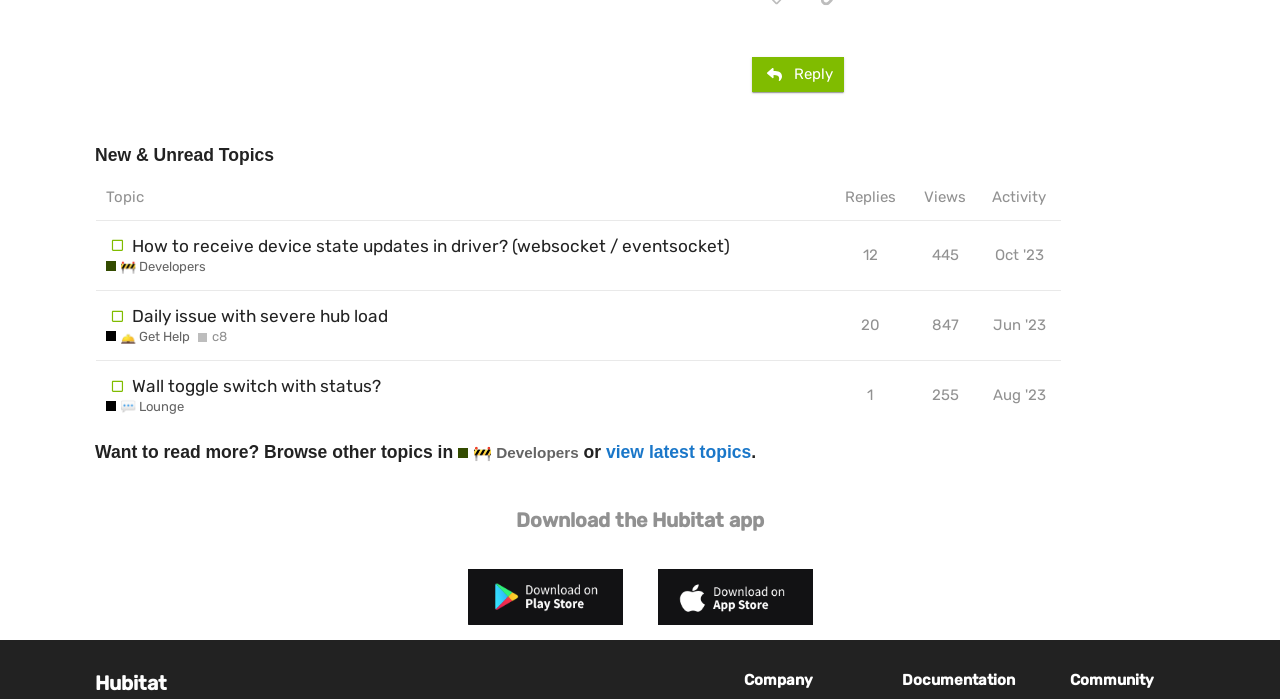Specify the bounding box coordinates of the element's area that should be clicked to execute the given instruction: "Browse topics in 'Developers'". The coordinates should be four float numbers between 0 and 1, i.e., [left, top, right, bottom].

[0.358, 0.632, 0.452, 0.663]